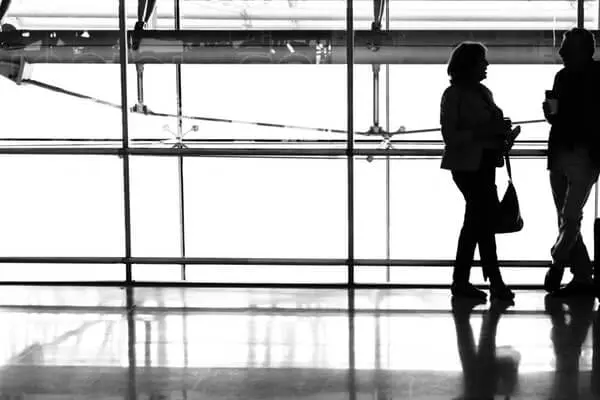Give a one-word or one-phrase response to the question:
What type of floor is suggested in the image?

Polished floor